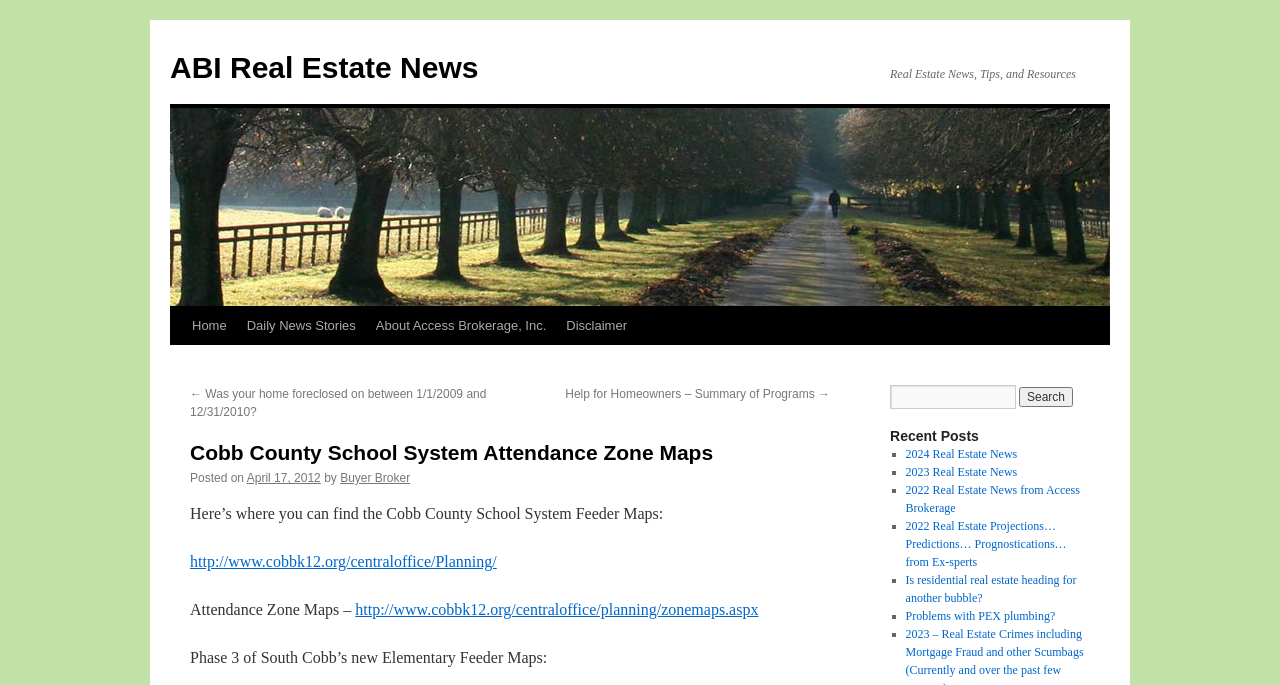Determine the bounding box coordinates of the section to be clicked to follow the instruction: "View 2024 Real Estate News". The coordinates should be given as four float numbers between 0 and 1, formatted as [left, top, right, bottom].

[0.707, 0.653, 0.795, 0.673]